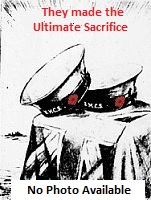Using the information in the image, give a comprehensive answer to the question: 
What do the poppies on the Navy hats symbolize?

The poppies on the Navy hats symbolize remembrance and sacrifice because they are often used as a symbol of remembrance for those who have died in war, and in this context, they are specifically mentioned as a tribute to those who served in the military.